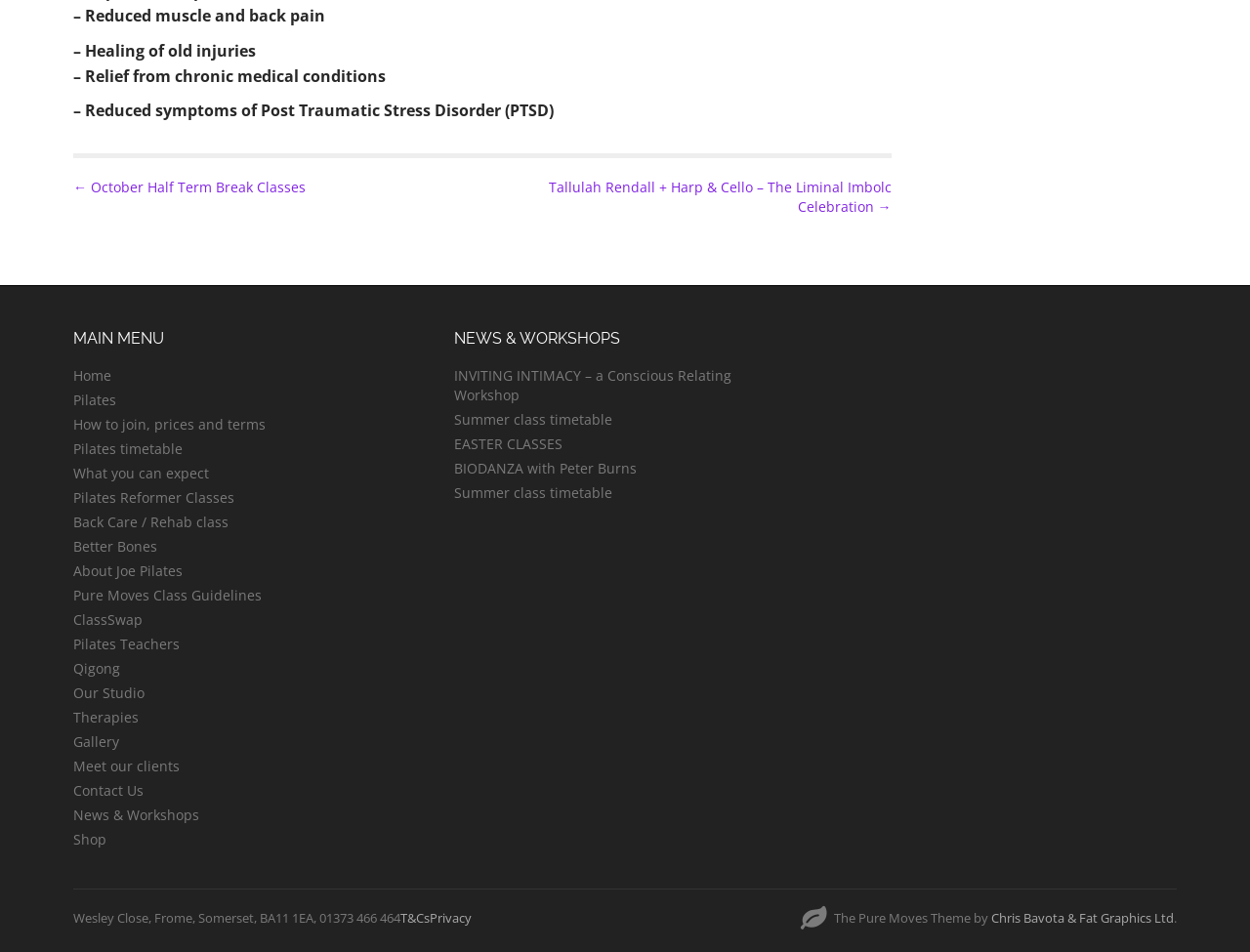Answer the question in one word or a short phrase:
What is the purpose of the 'ClassSwap' link?

Unknown